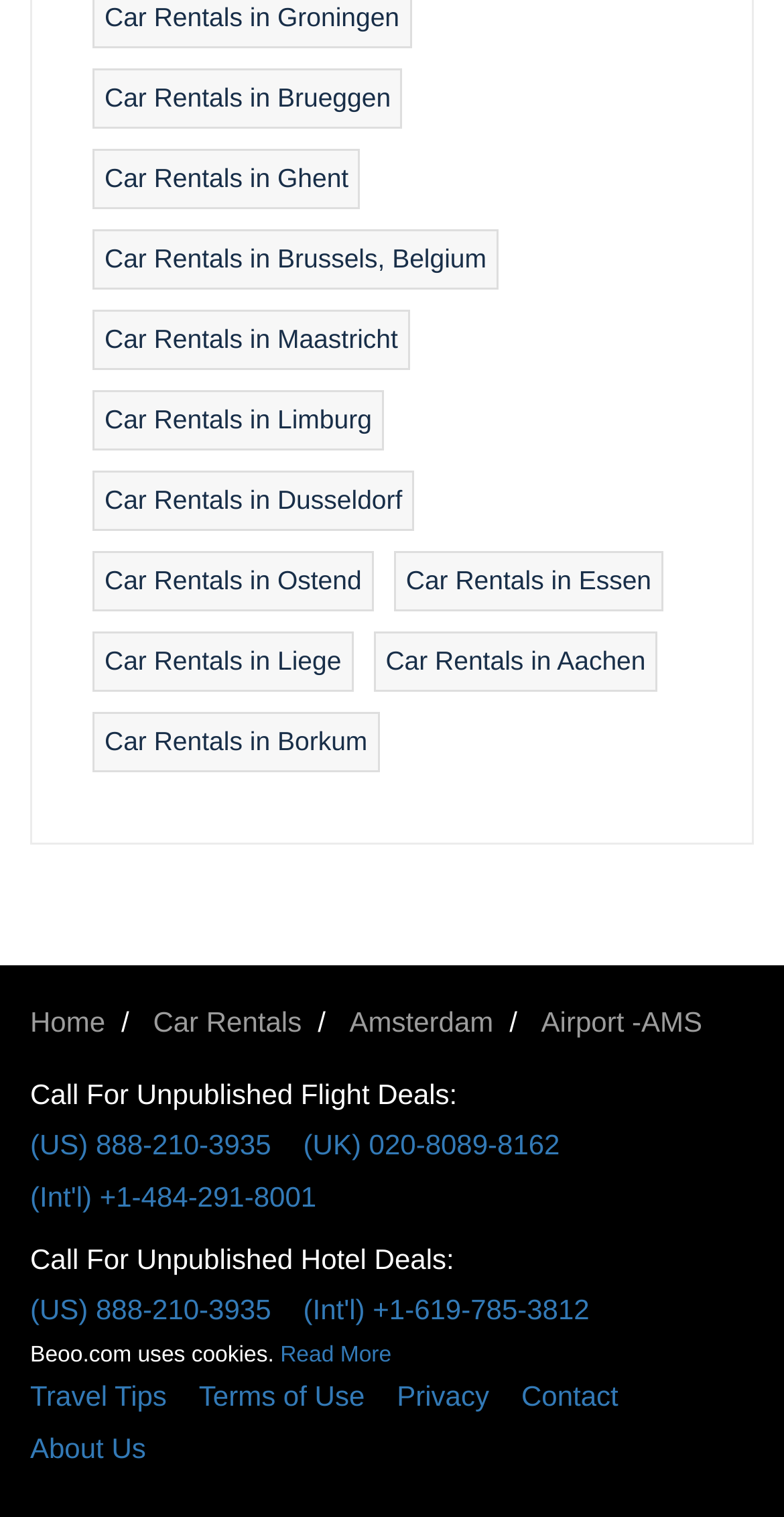Determine the bounding box coordinates for the HTML element mentioned in the following description: "Car Rentals in Ghent". The coordinates should be a list of four floats ranging from 0 to 1, represented as [left, top, right, bottom].

[0.133, 0.107, 0.445, 0.127]